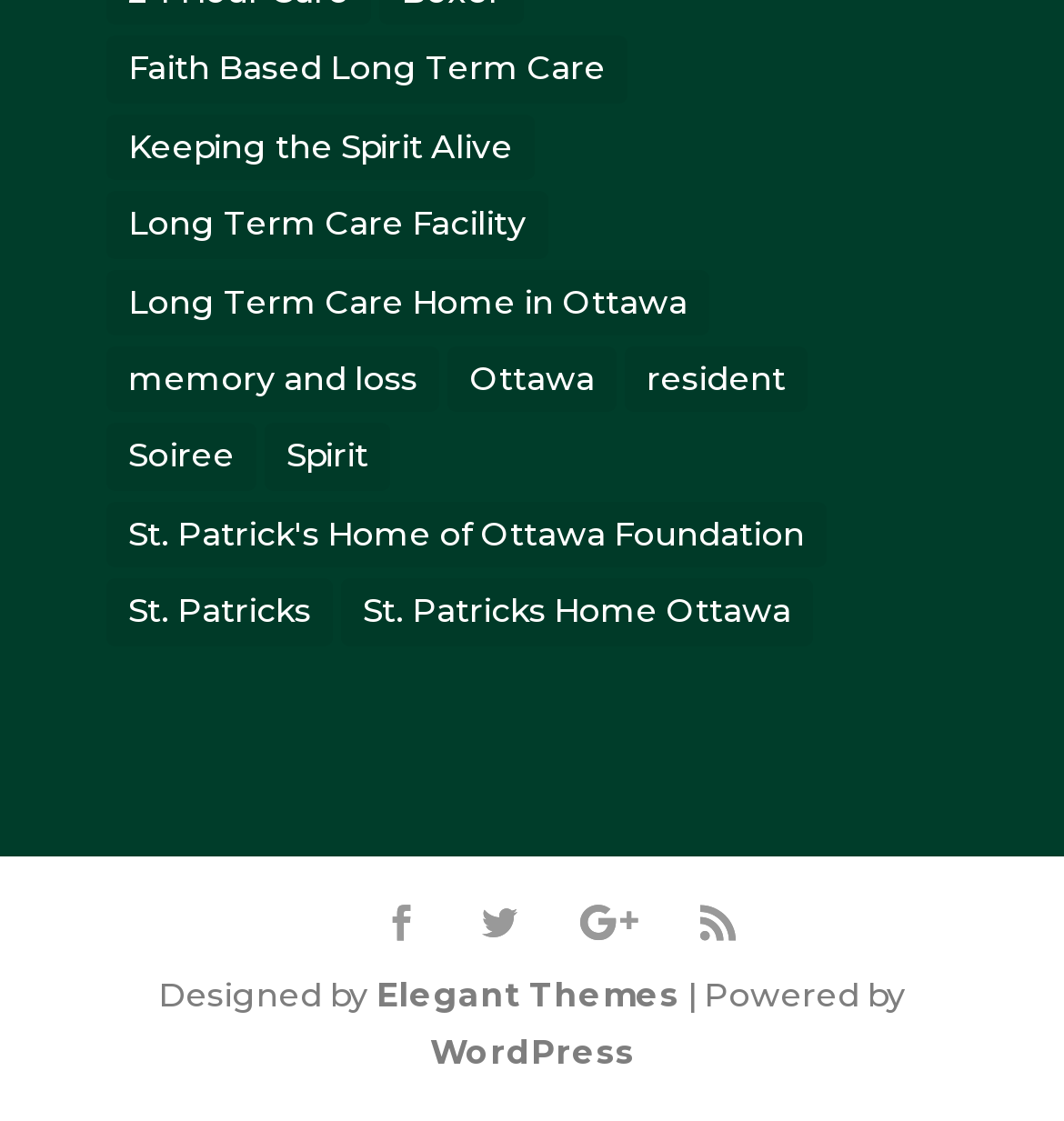Determine the bounding box coordinates for the clickable element required to fulfill the instruction: "View Faith Based Long Term Care". Provide the coordinates as four float numbers between 0 and 1, i.e., [left, top, right, bottom].

[0.1, 0.033, 0.59, 0.092]